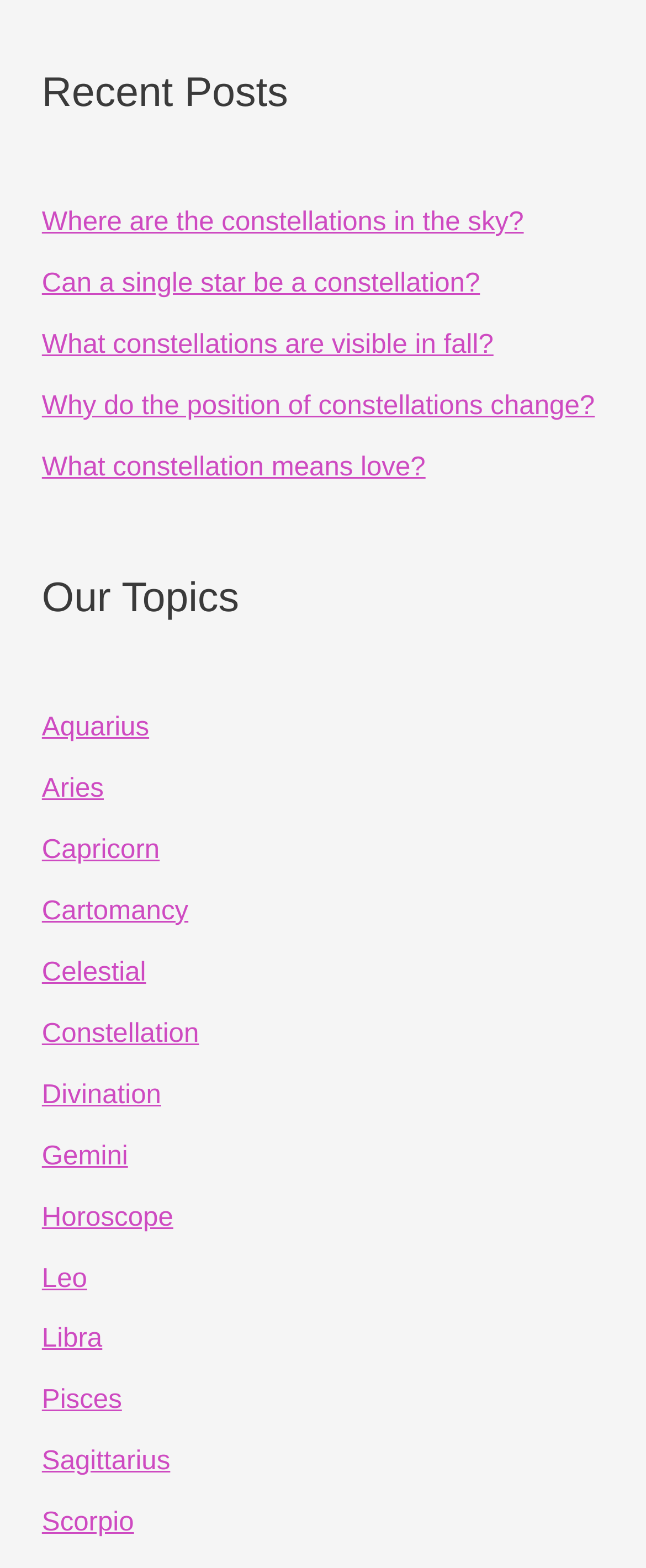Locate the bounding box coordinates of the element I should click to achieve the following instruction: "View recent posts".

[0.065, 0.042, 0.935, 0.076]